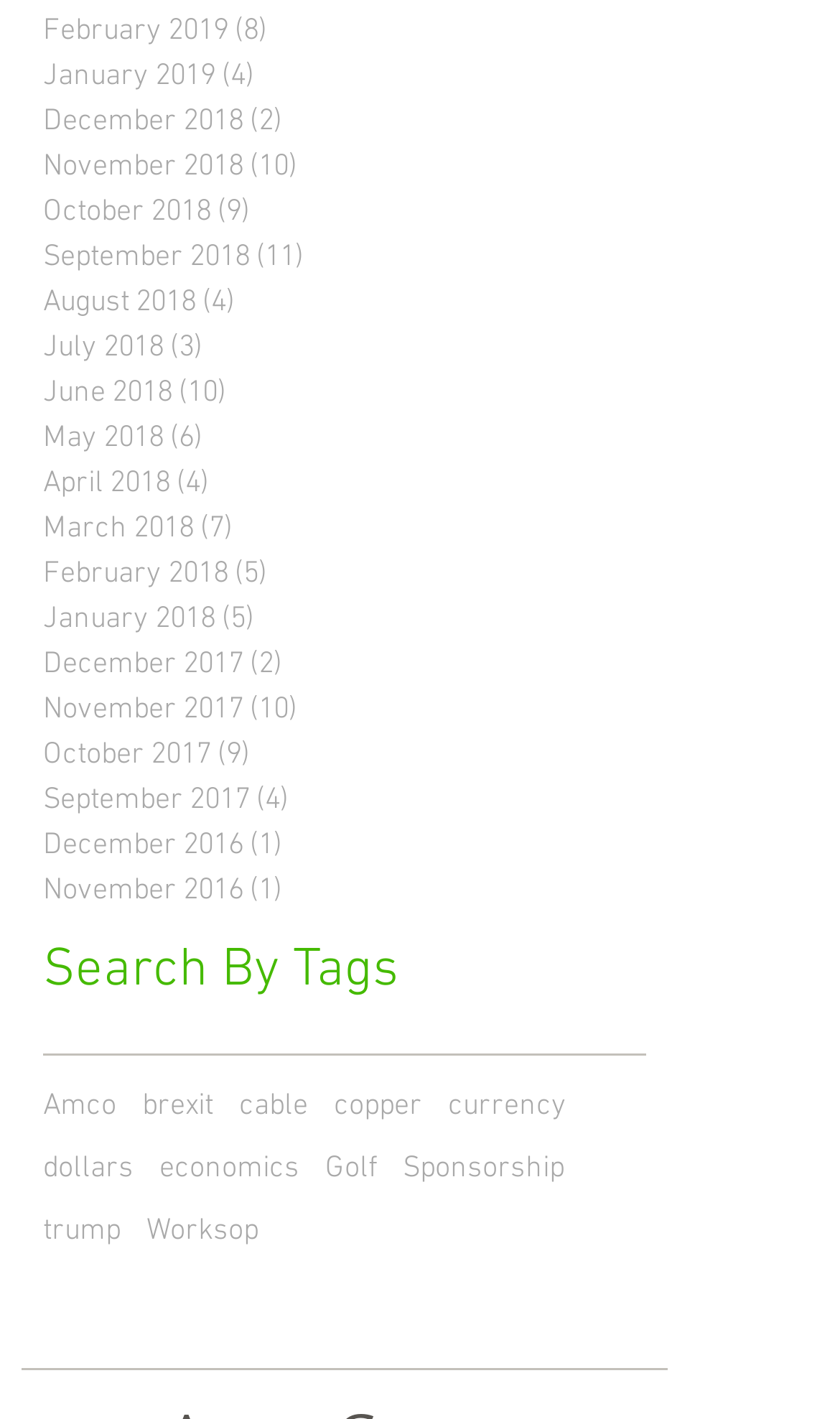Please determine the bounding box coordinates of the section I need to click to accomplish this instruction: "View posts about Trump".

[0.051, 0.855, 0.144, 0.881]